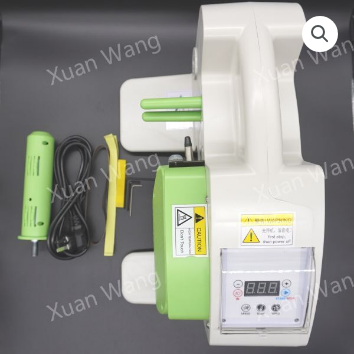What is the weight of the machine?
Look at the image and respond with a single word or a short phrase.

6.5 kg